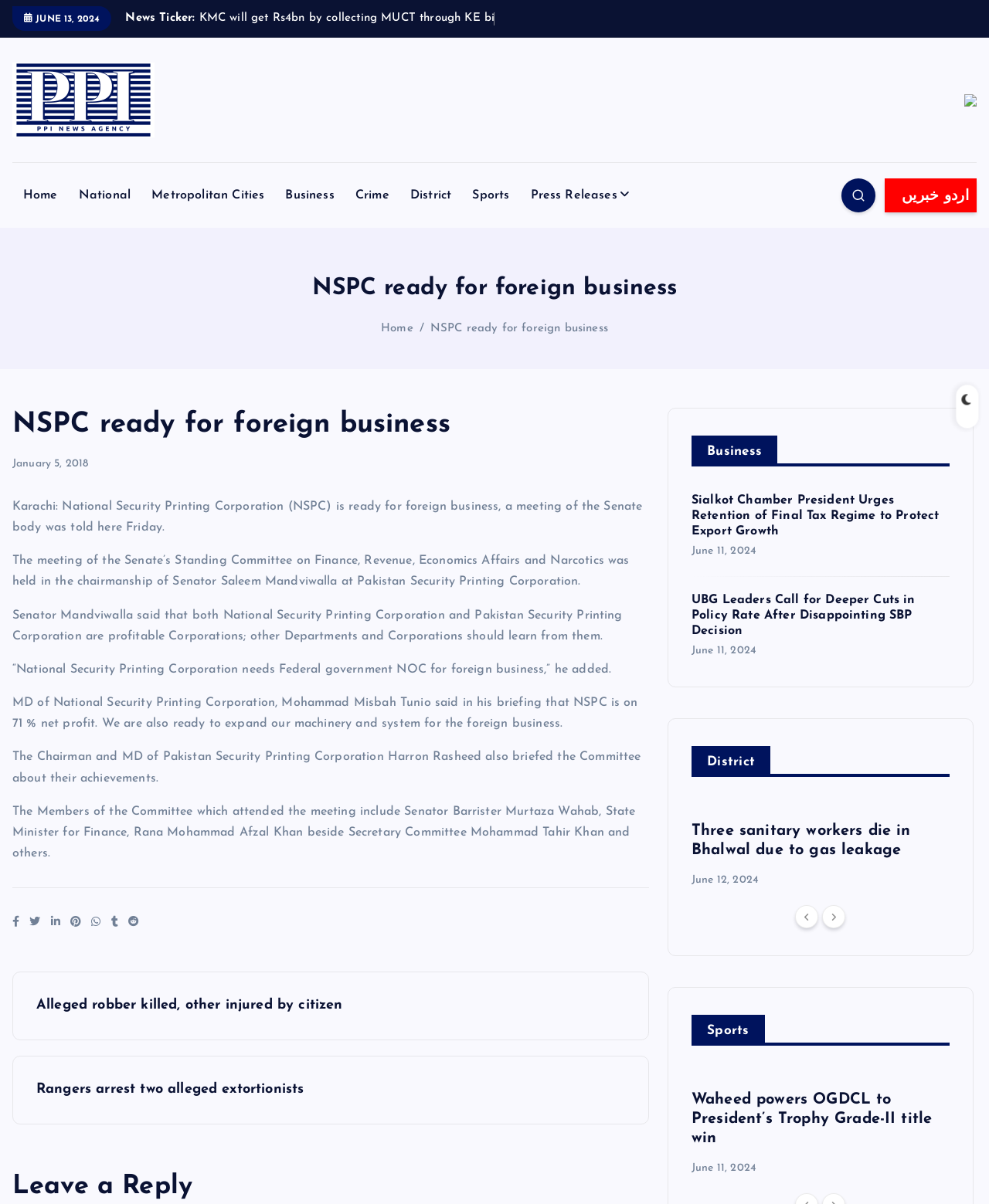What is the name of the chairman mentioned in the article?
Refer to the image and provide a detailed answer to the question.

I read the article and found that the chairman of the Senate’s Standing Committee on Finance, Revenue, Economics Affairs and Narcotics is Senator Saleem Mandviwalla.